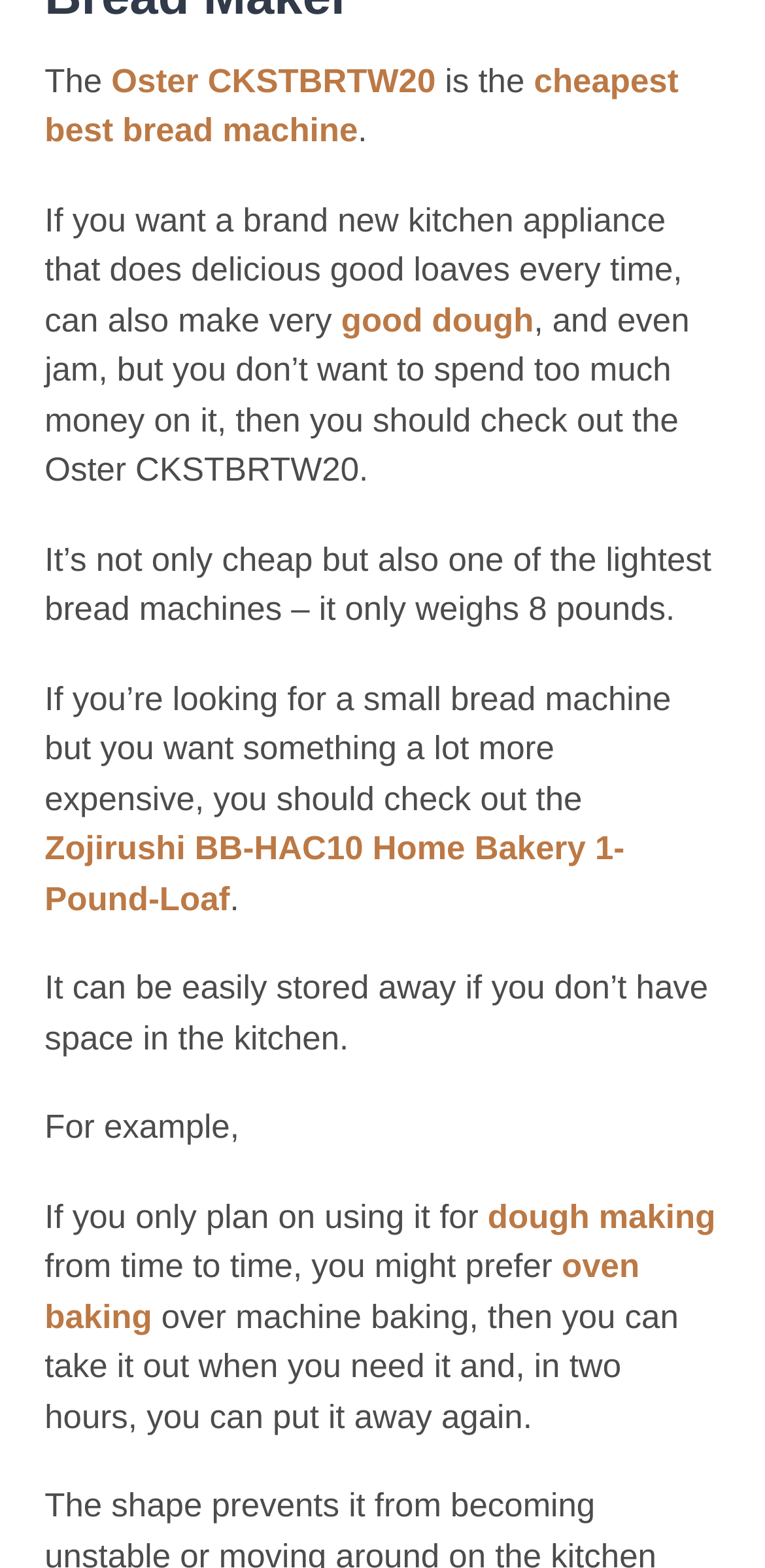What is the name of the bread machine?
Please answer the question with a detailed and comprehensive explanation.

The name of the bread machine is mentioned in the text as 'Oster CKSTBRTW20', which is also a link on the webpage.